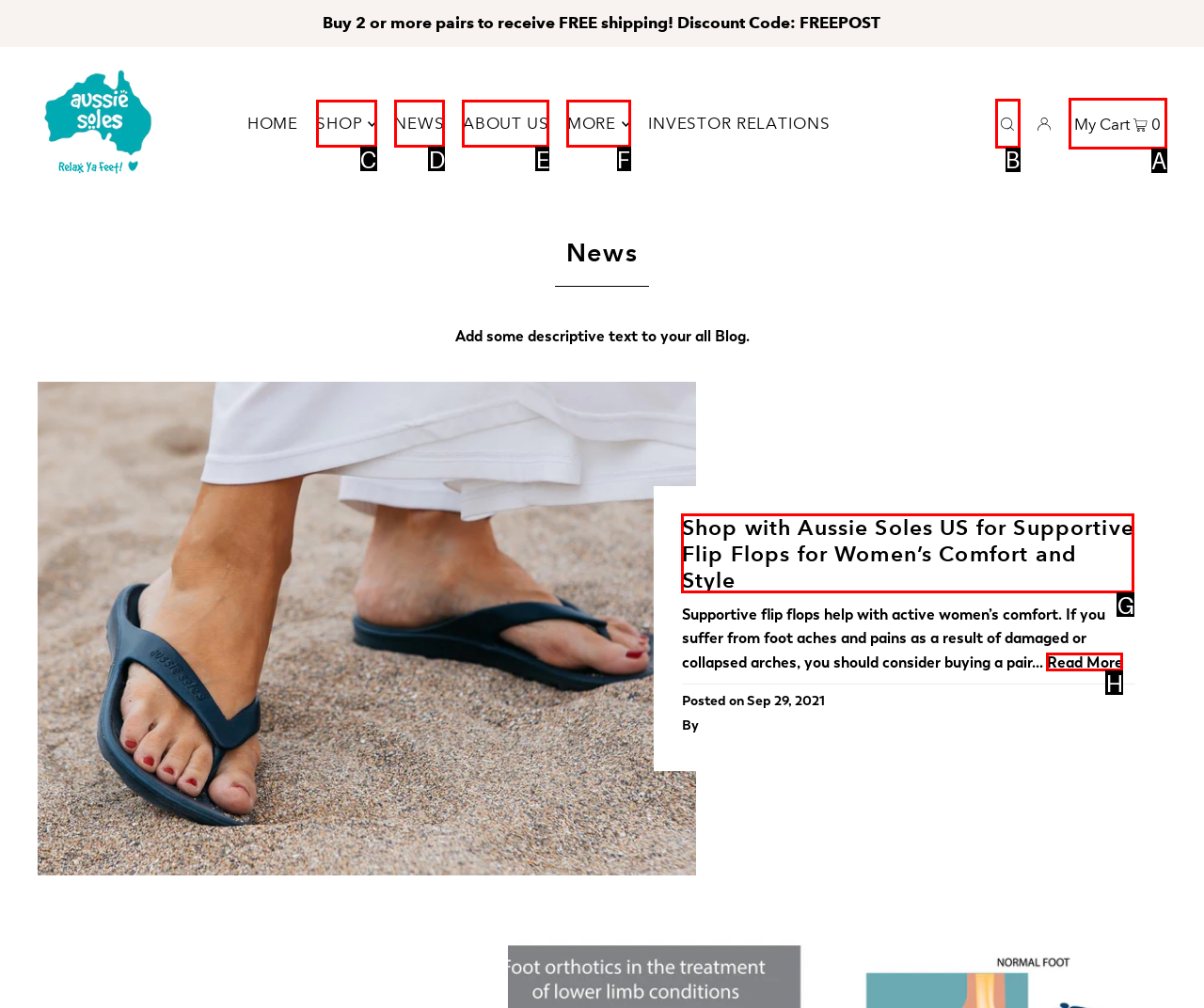Match the HTML element to the given description: My Cart 0
Indicate the option by its letter.

A